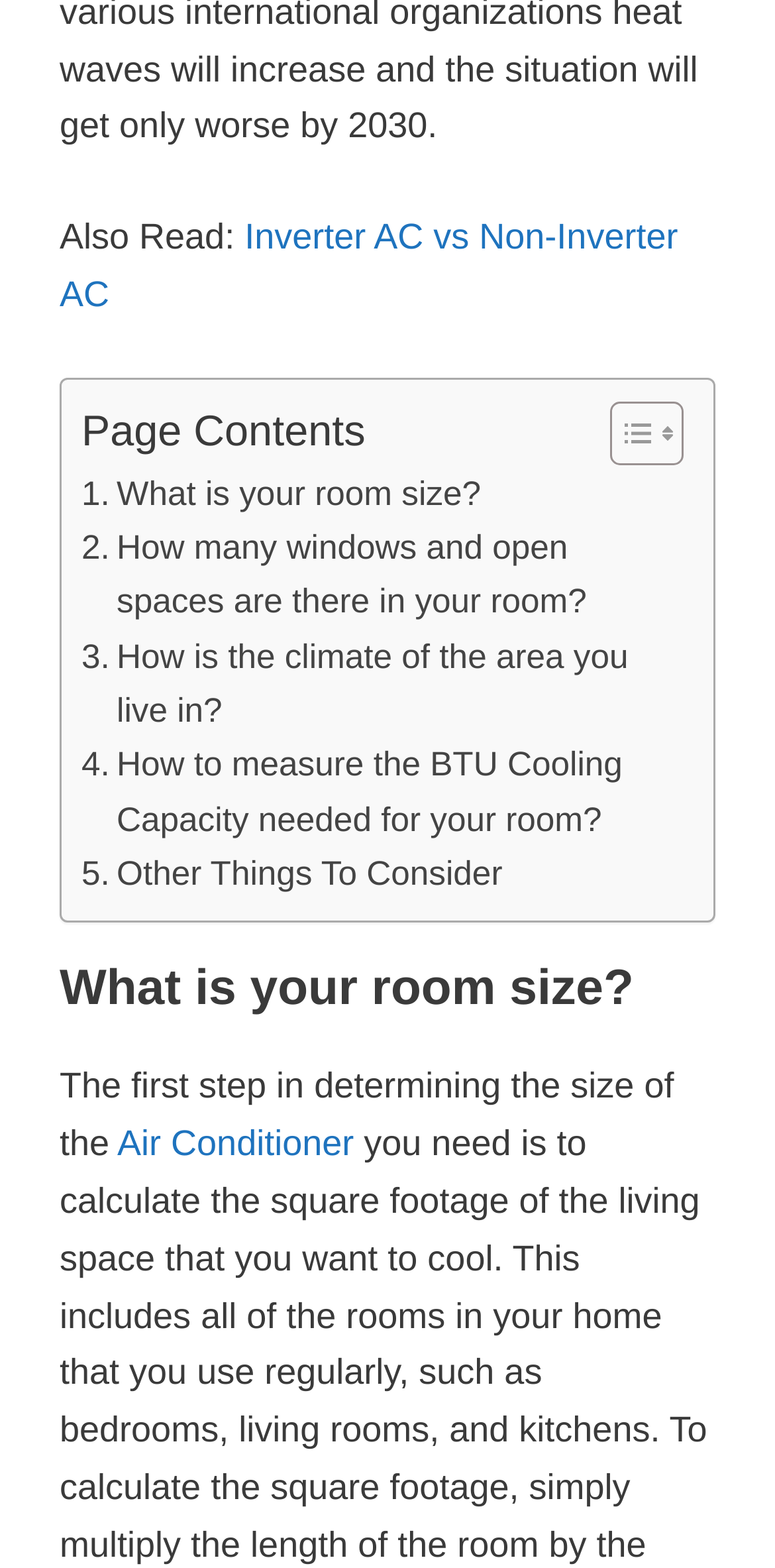Kindly determine the bounding box coordinates for the area that needs to be clicked to execute this instruction: "Click on 'How to measure the BTU Cooling Capacity needed for your room?'".

[0.105, 0.471, 0.869, 0.54]